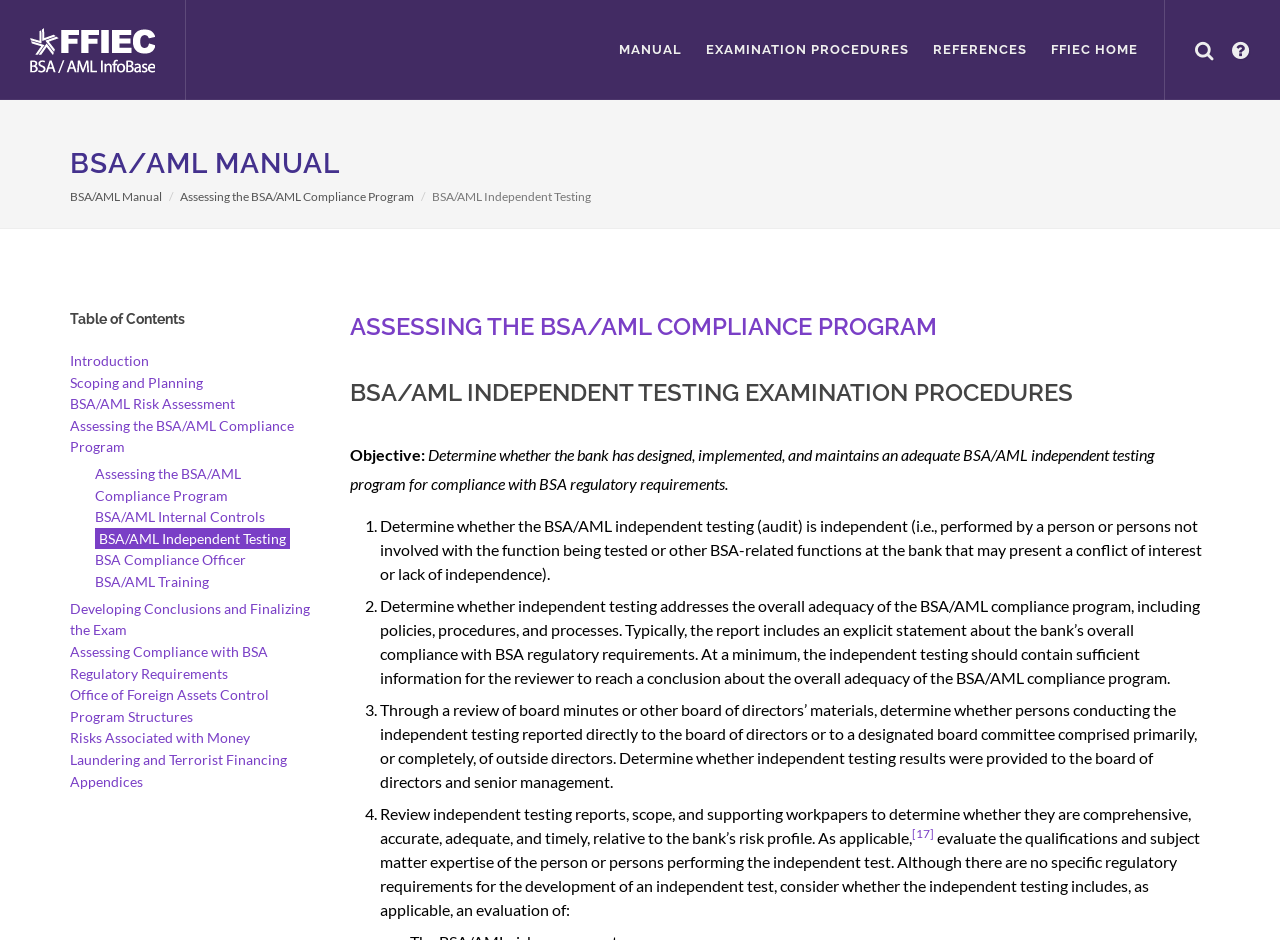Given the element description "FFIEC Home", identify the bounding box of the corresponding UI element.

[0.812, 0.0, 0.898, 0.106]